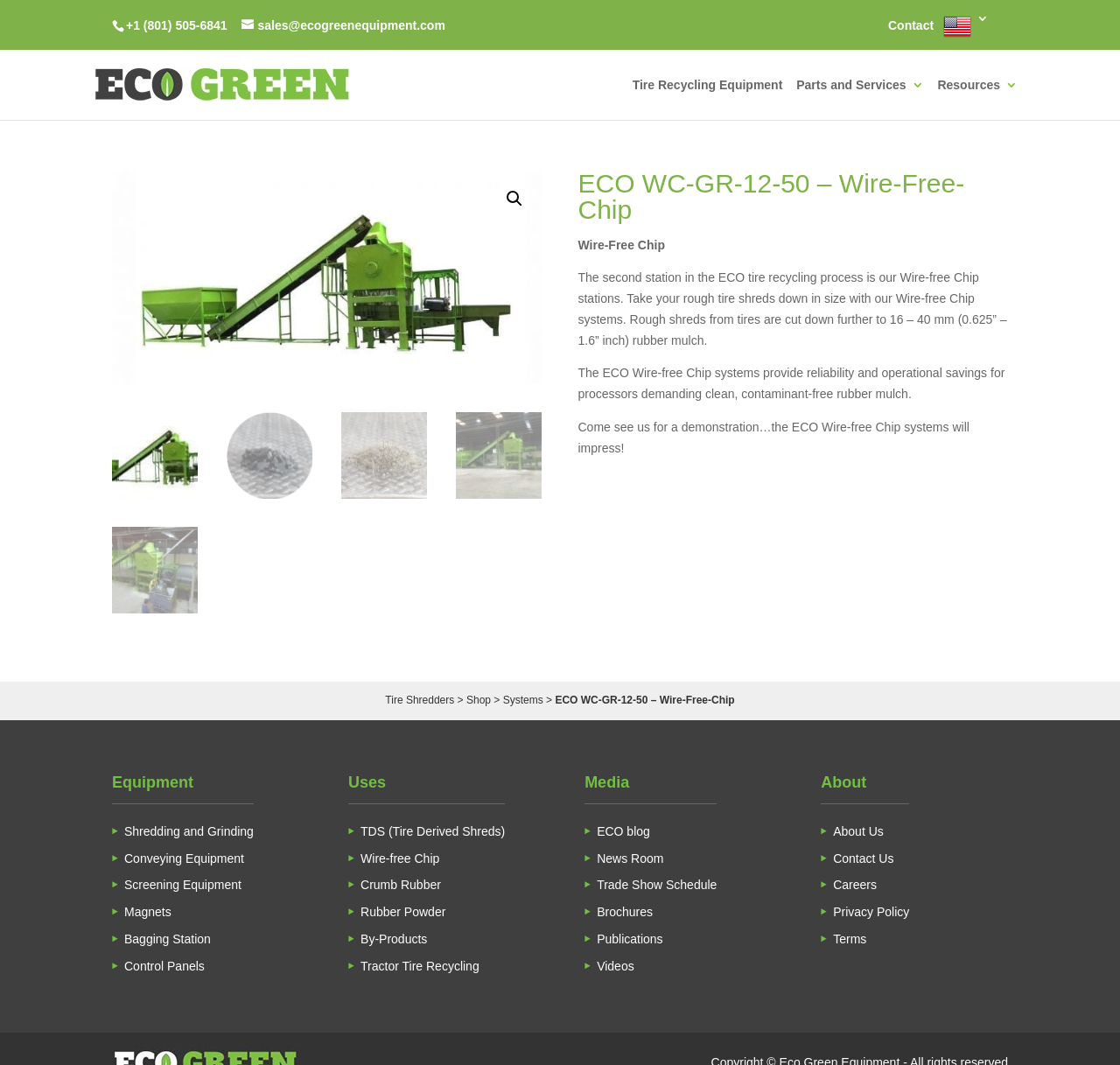Highlight the bounding box coordinates of the element you need to click to perform the following instruction: "Send an email to sales."

[0.216, 0.017, 0.398, 0.03]